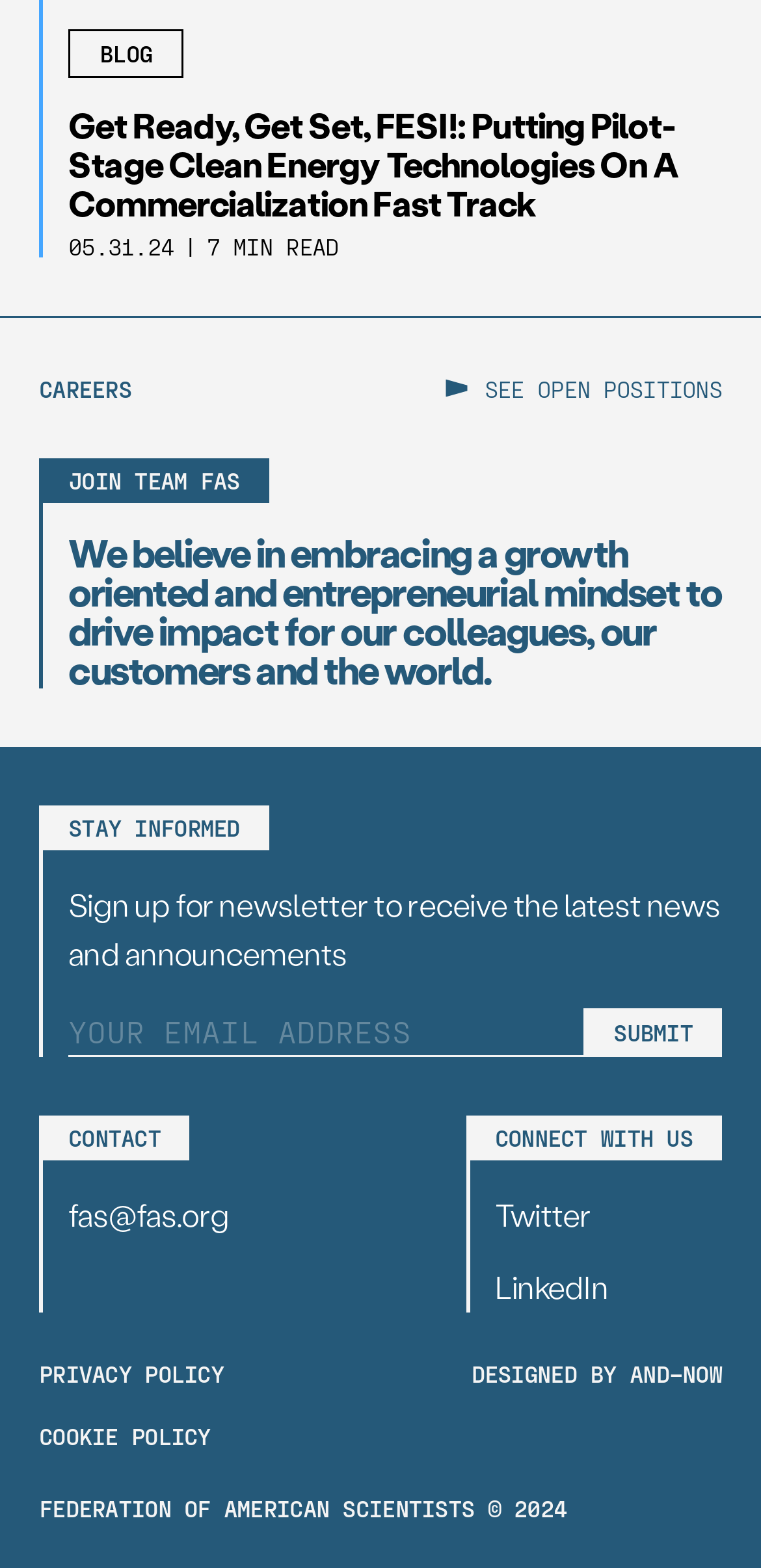Utilize the details in the image to give a detailed response to the question: What is the organization's name?

The organization's name can be found at the bottom of the webpage, where it is written 'FEDERATION OF AMERICAN SCIENTISTS © 2024'.